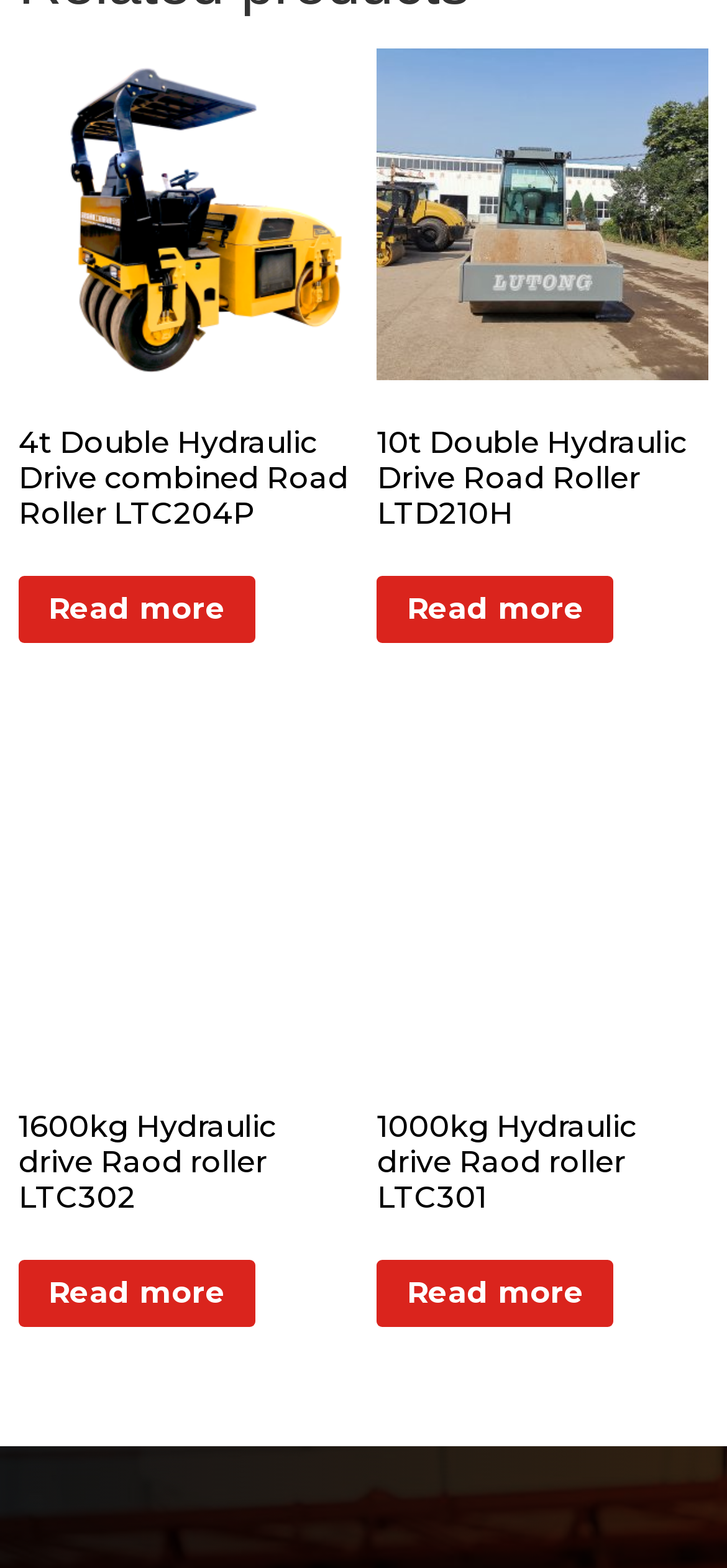How many types of road rollers are listed?
Ensure your answer is thorough and detailed.

By examining the links and headings on the webpage, I can see that there are four different types of road rollers listed, each with its own description and 'Read more' link.